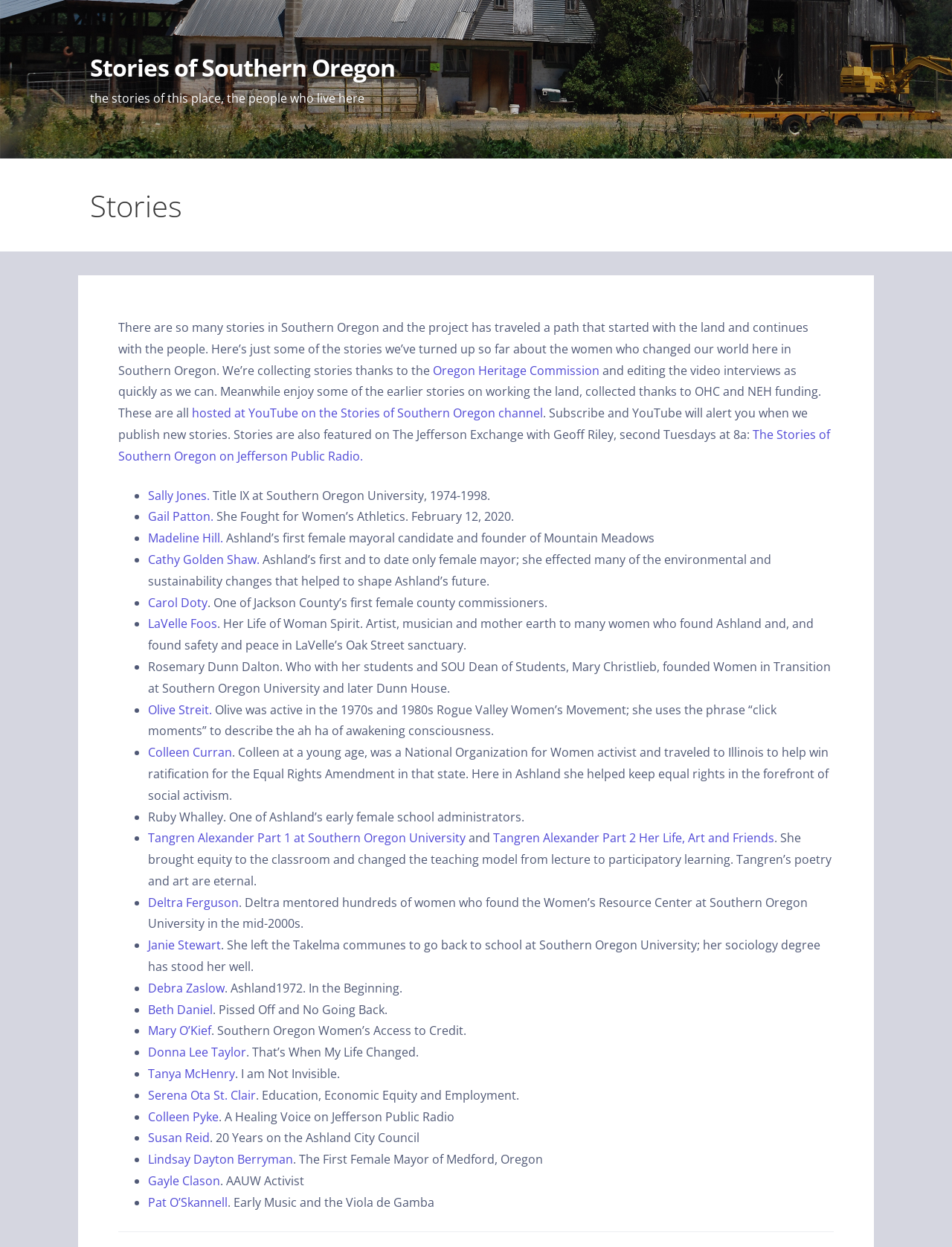From the given element description: "Serena Ota St. Clair", find the bounding box for the UI element. Provide the coordinates as four float numbers between 0 and 1, in the order [left, top, right, bottom].

[0.156, 0.872, 0.269, 0.885]